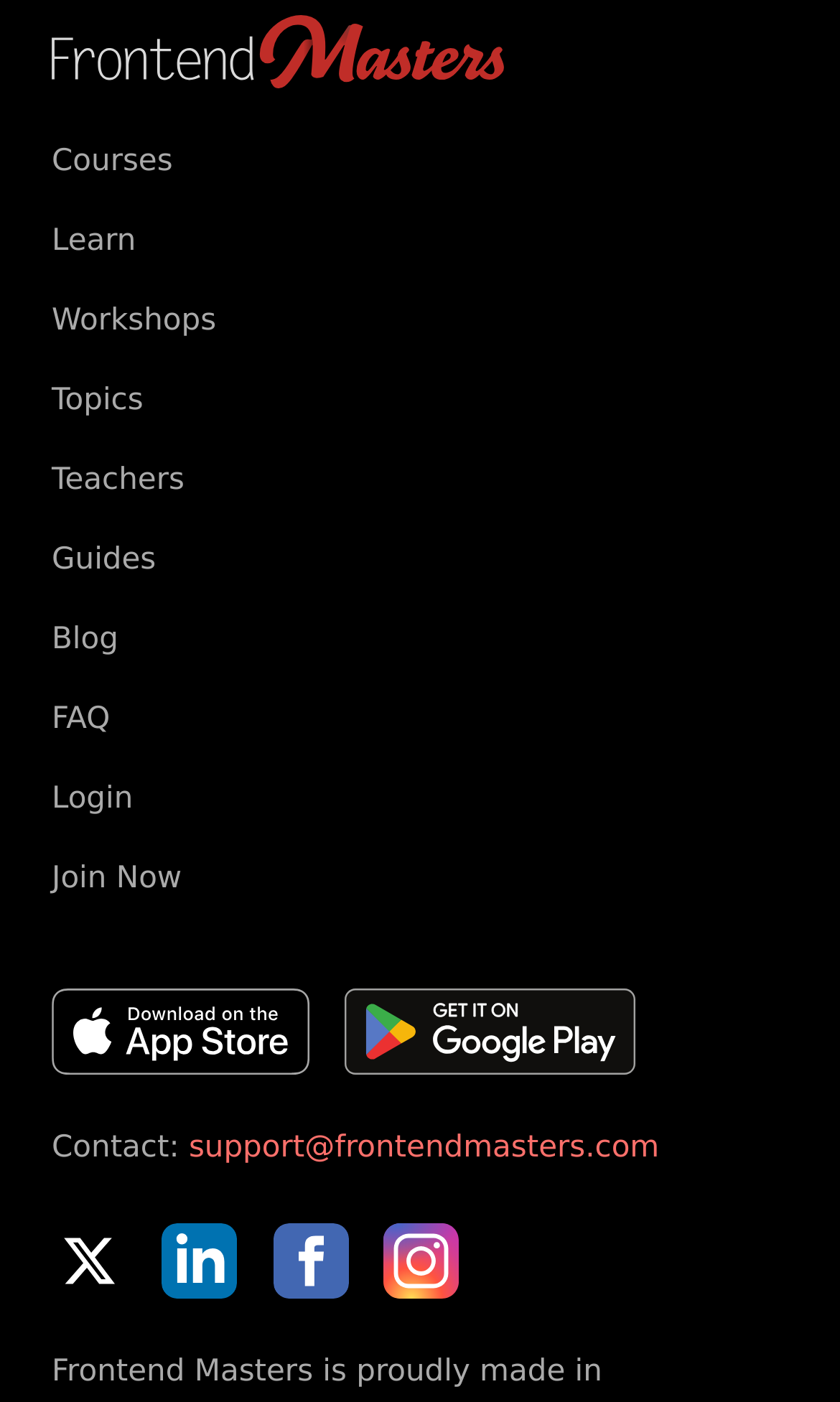Provide a single word or phrase answer to the question: 
What is the first link on the top left?

FrontendMasters